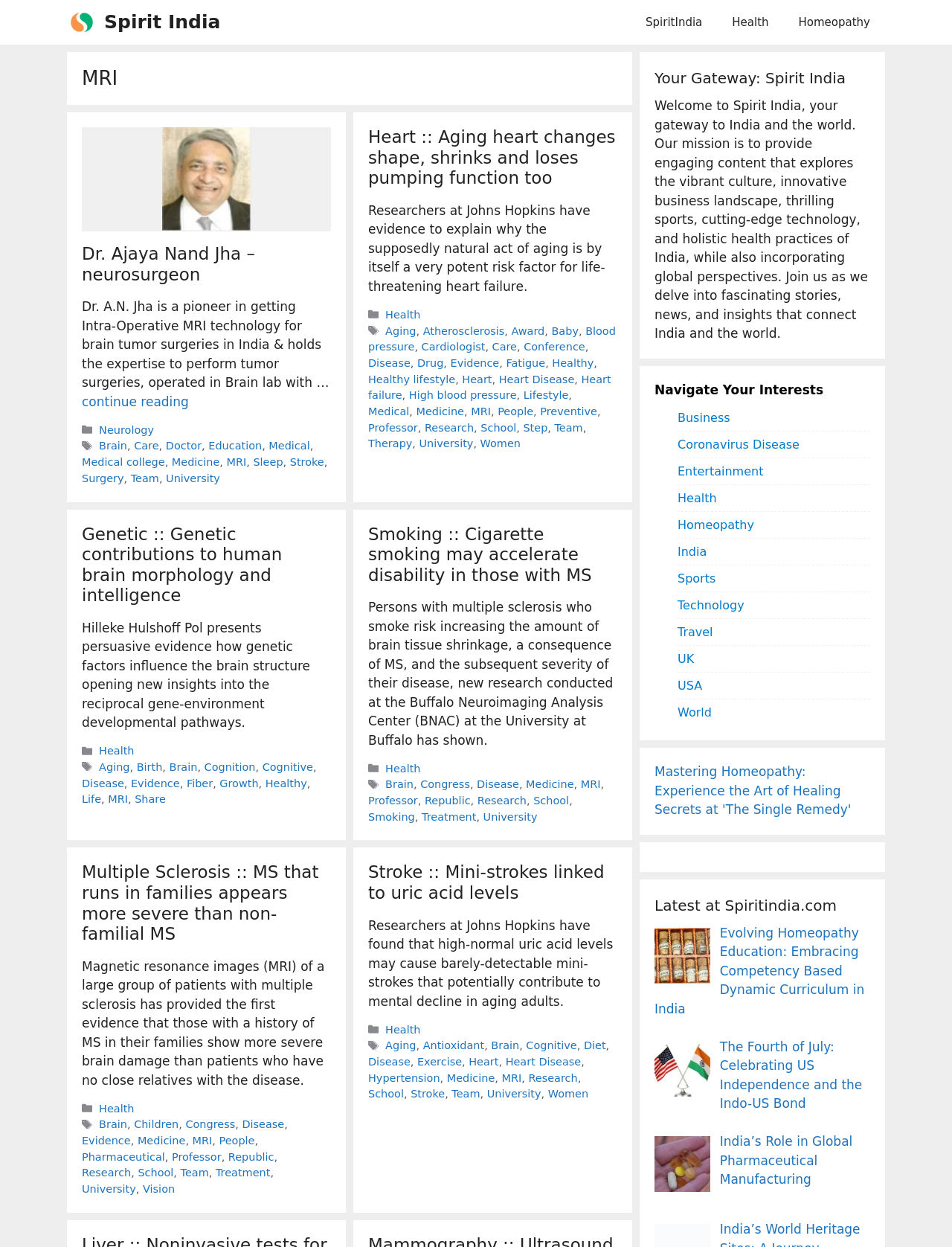Locate the bounding box of the UI element with the following description: "Disease".

[0.387, 0.847, 0.431, 0.856]